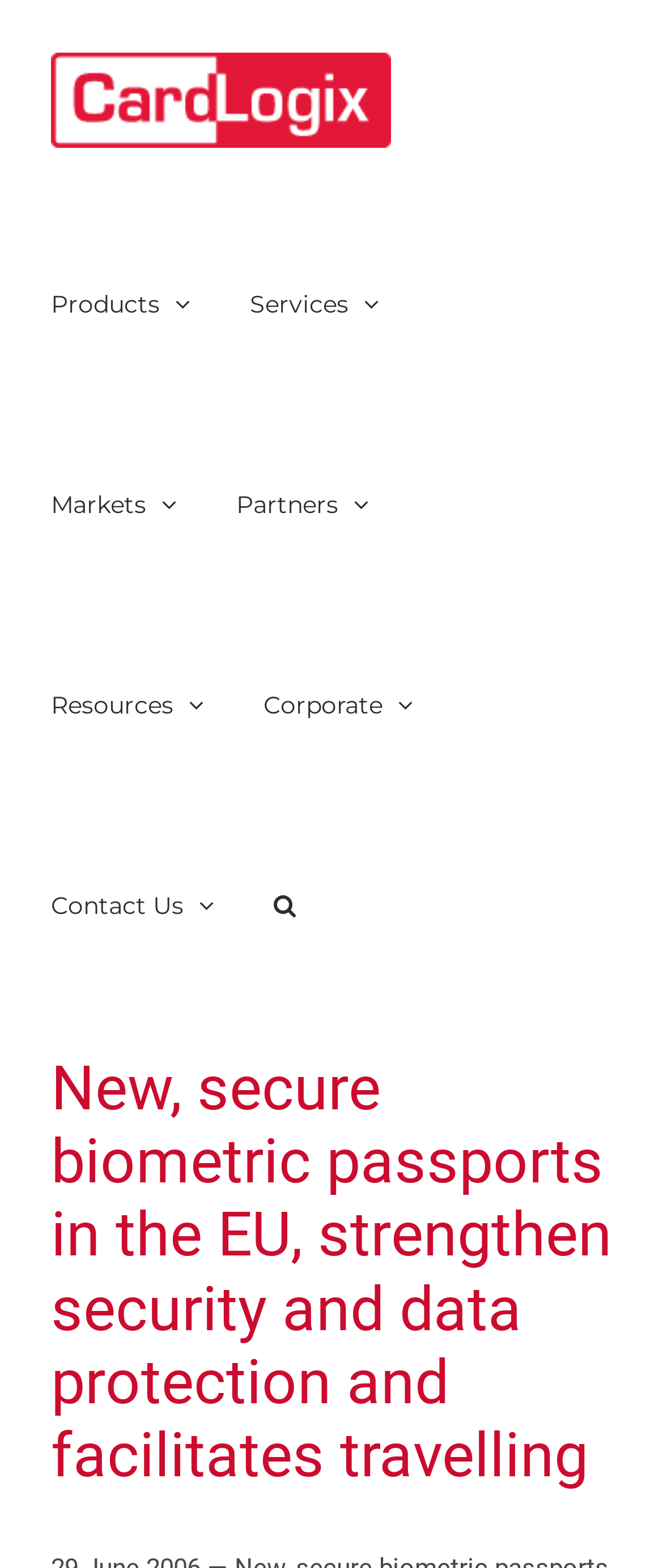Identify the bounding box of the HTML element described here: "alt="CardLogix Corporation Logo"". Provide the coordinates as four float numbers between 0 and 1: [left, top, right, bottom].

[0.077, 0.034, 0.59, 0.094]